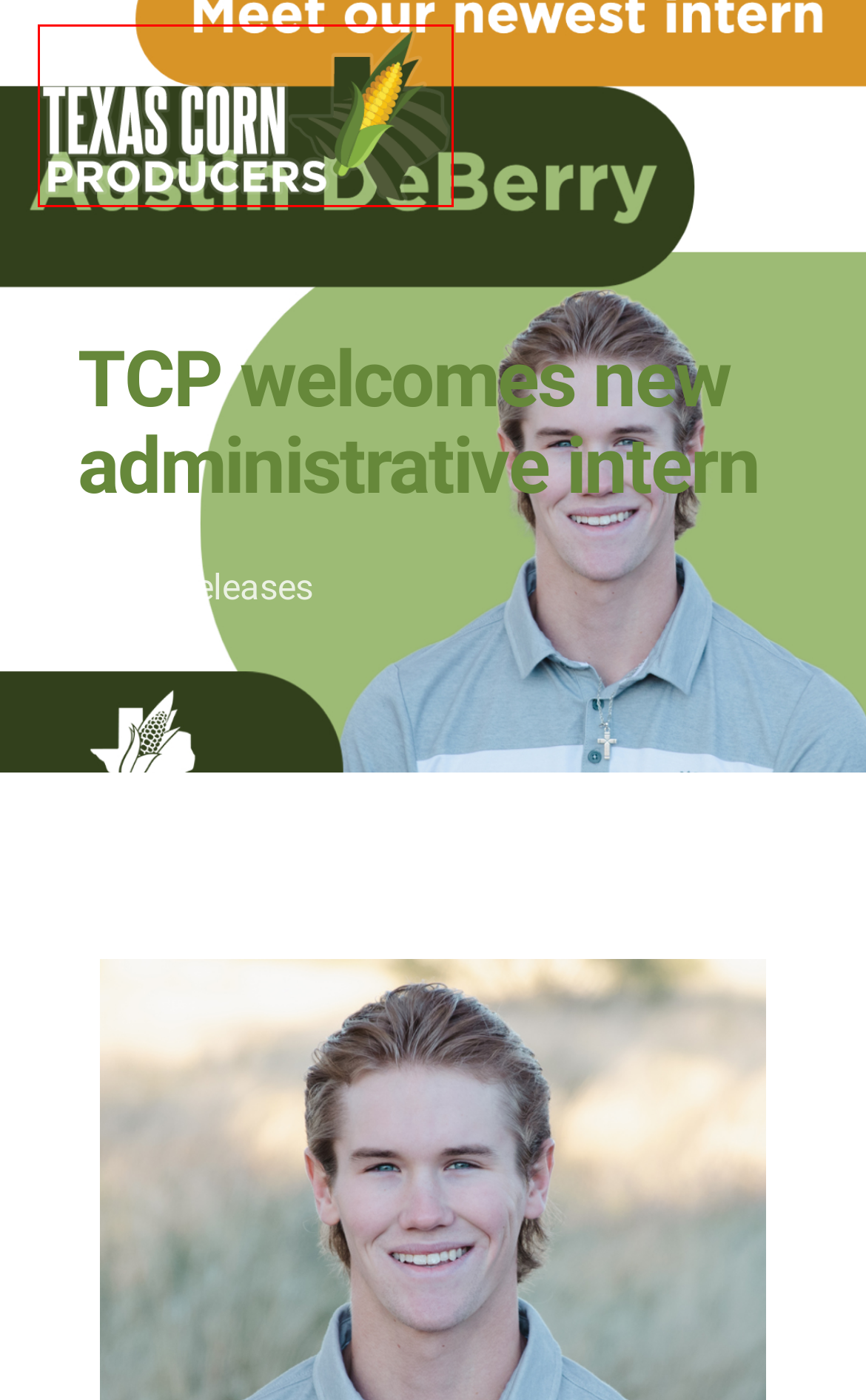You have a screenshot of a webpage with a red rectangle bounding box around an element. Identify the best matching webpage description for the new page that appears after clicking the element in the bounding box. The descriptions are:
A. Corn growers disappointed in GREET Model update – Texas Corn Producers
B. Next generation in aflatoxin prevention now available – Texas Corn Producers
C. TCPA announces 2024 scholarship recipients – Texas Corn Producers
D. News Releases – Texas Corn Producers
E. COVID-19 – Texas Corn Producers
F. Checkoffs – Texas Corn Producers
G. Texas Corn Producers – Texas Corn Producers
H. Youth Education – Texas Corn Producers

G